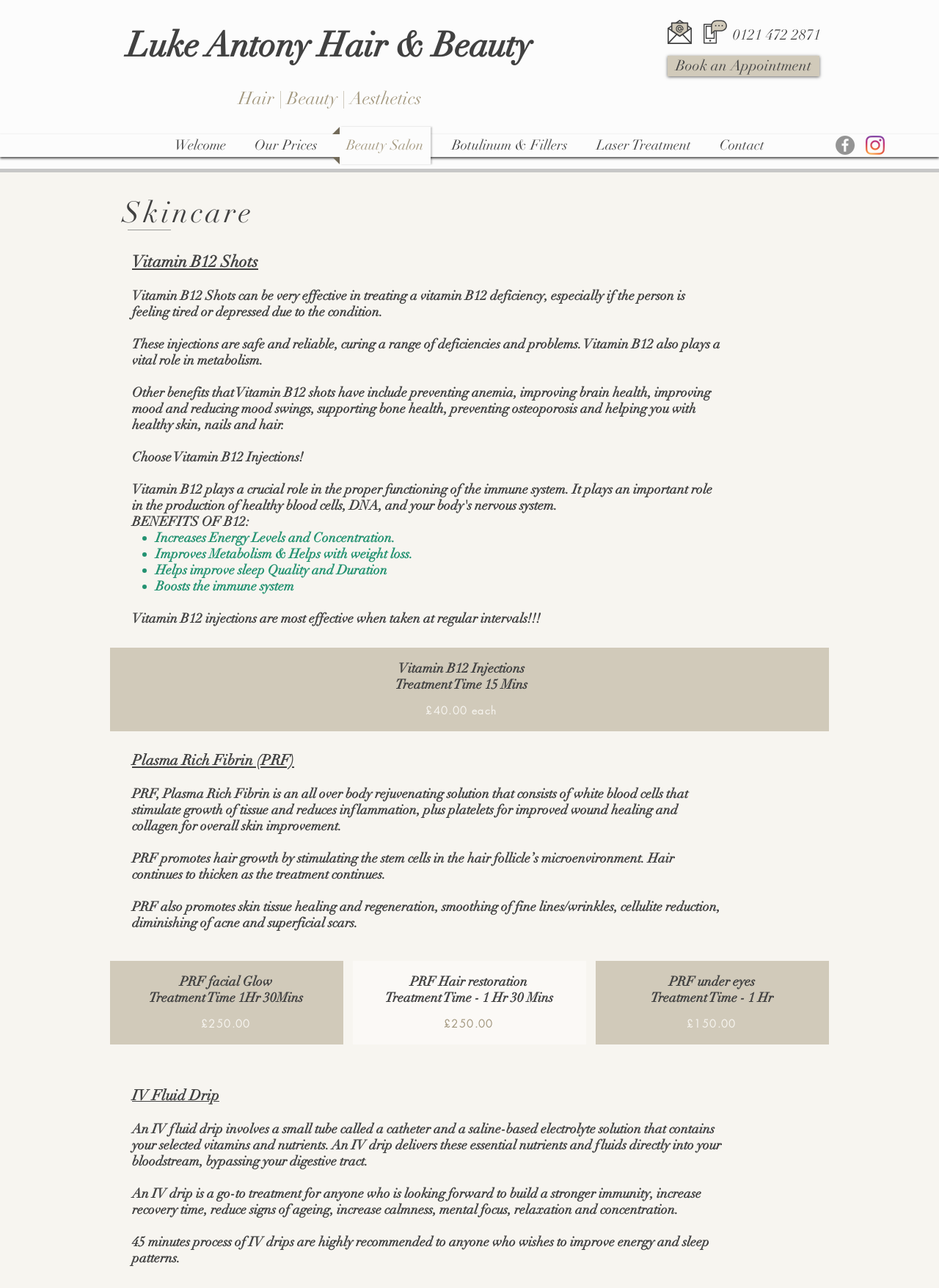Please give a one-word or short phrase response to the following question: 
How long does an IV fluid drip treatment take?

45 minutes